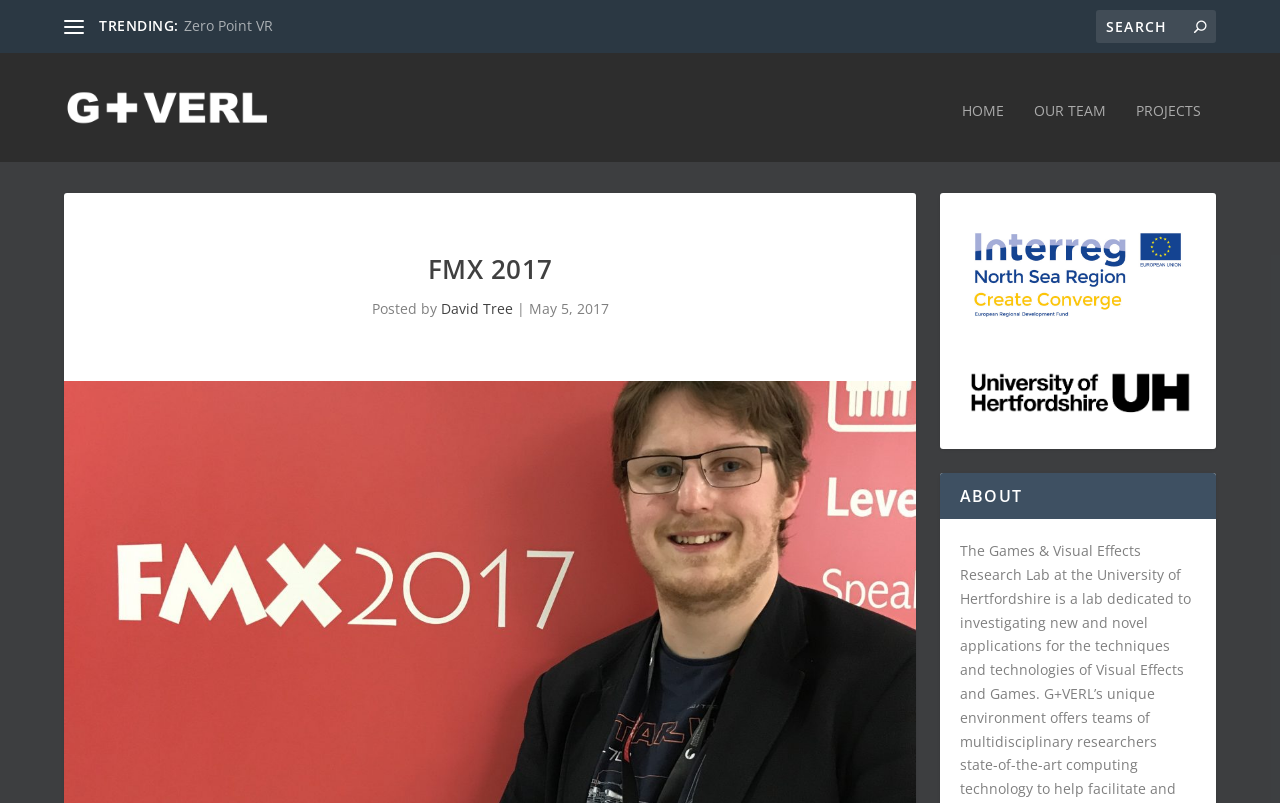What is the date of the article?
Give a detailed and exhaustive answer to the question.

I found a static text element with the text 'May 5, 2017' which suggests that it is the date when the article was posted.